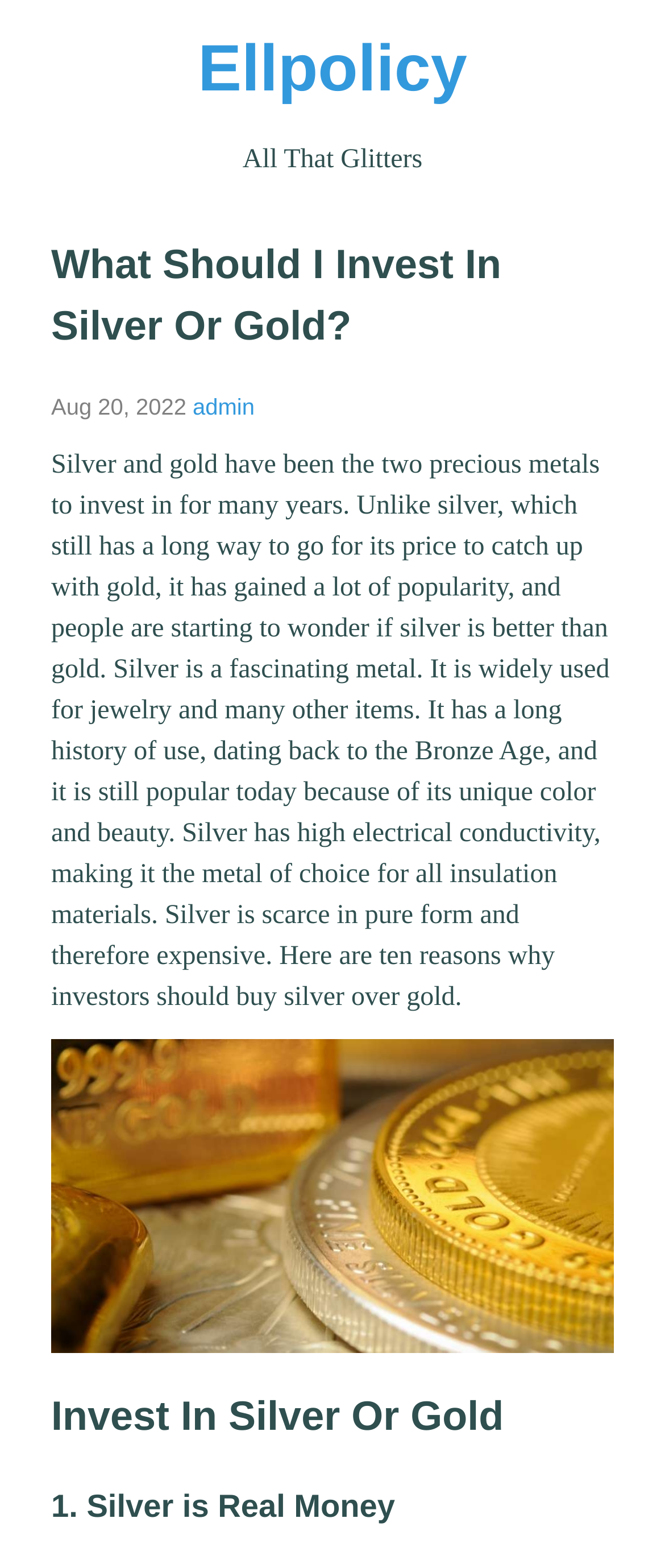What is the main topic of this article?
Based on the screenshot, answer the question with a single word or phrase.

Silver and gold investment